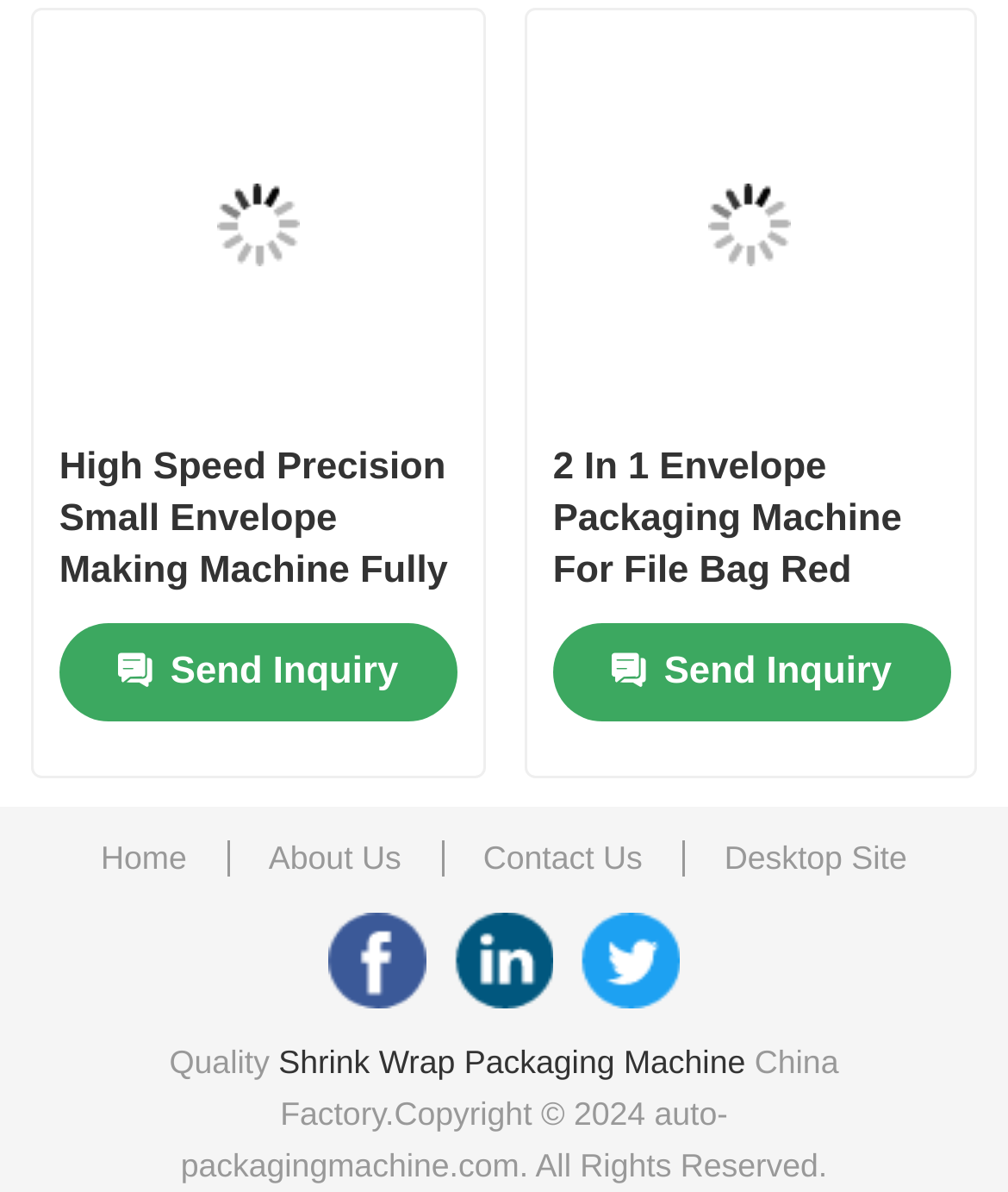Can you show the bounding box coordinates of the region to click on to complete the task described in the instruction: "Select an option from the combobox"?

[0.407, 0.621, 0.593, 0.656]